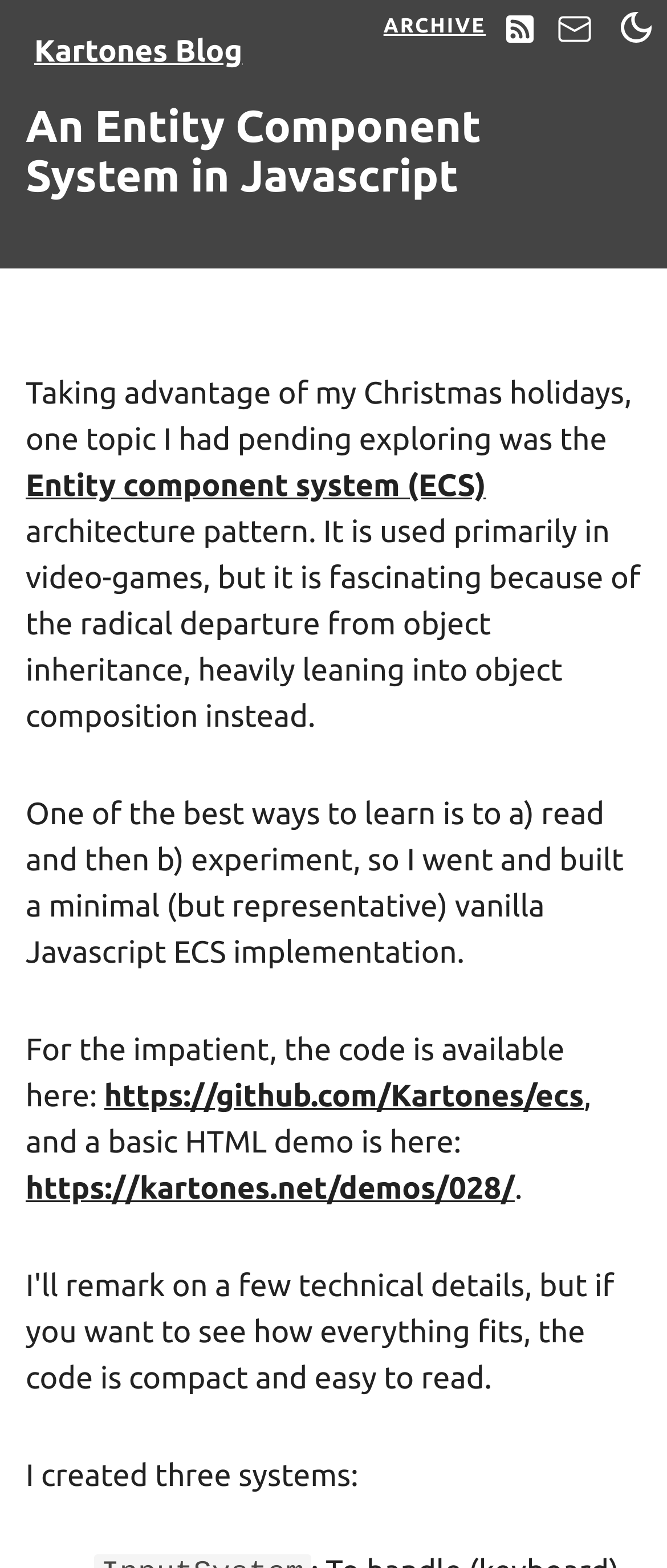What is the topic of the blog post?
Please utilize the information in the image to give a detailed response to the question.

I determined the topic of the blog post by reading the heading 'An Entity Component System in Javascript' and the surrounding text, which discusses the architecture pattern and its implementation in Javascript.